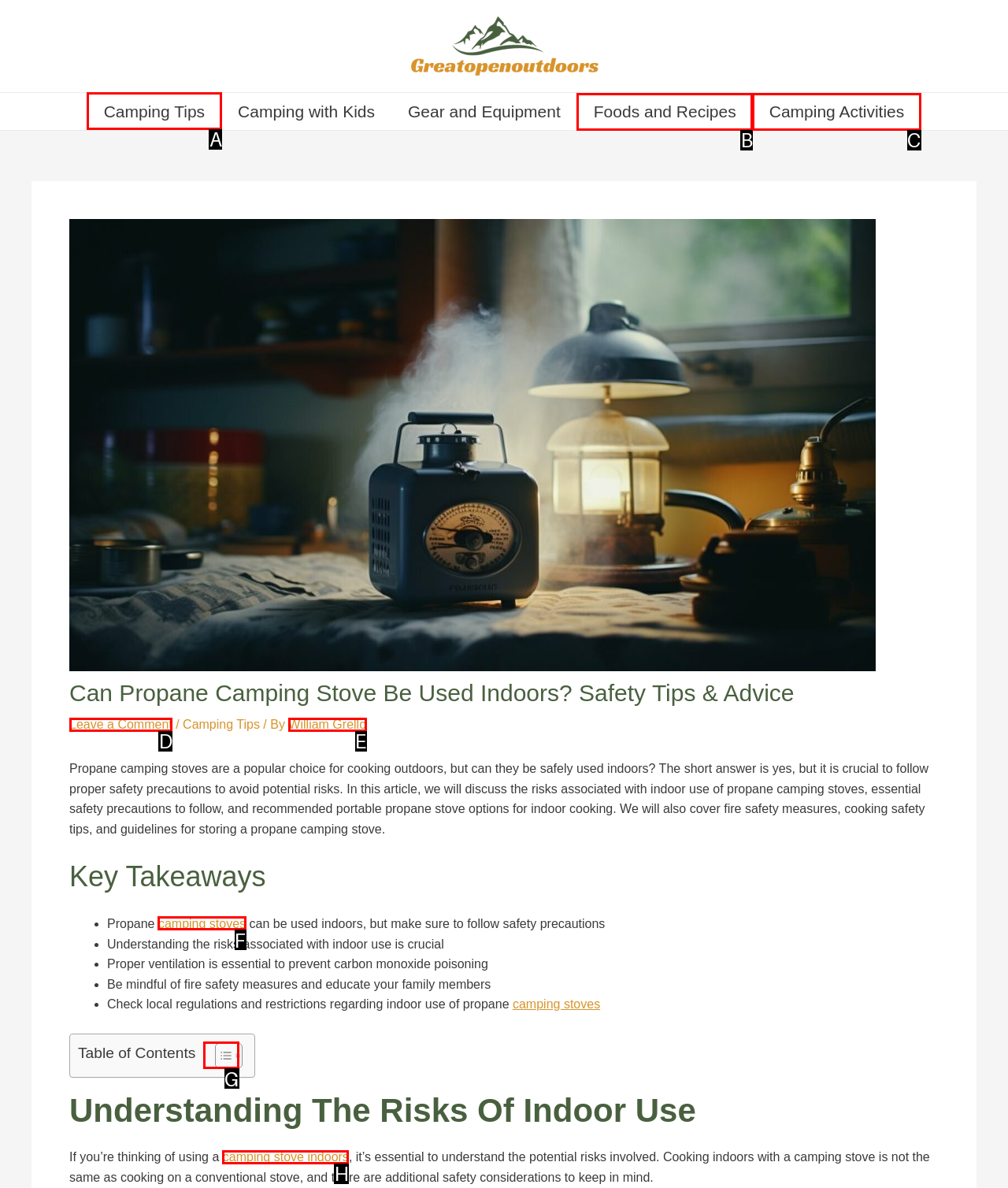Determine the right option to click to perform this task: Click on the link to learn more about camping tips
Answer with the correct letter from the given choices directly.

A